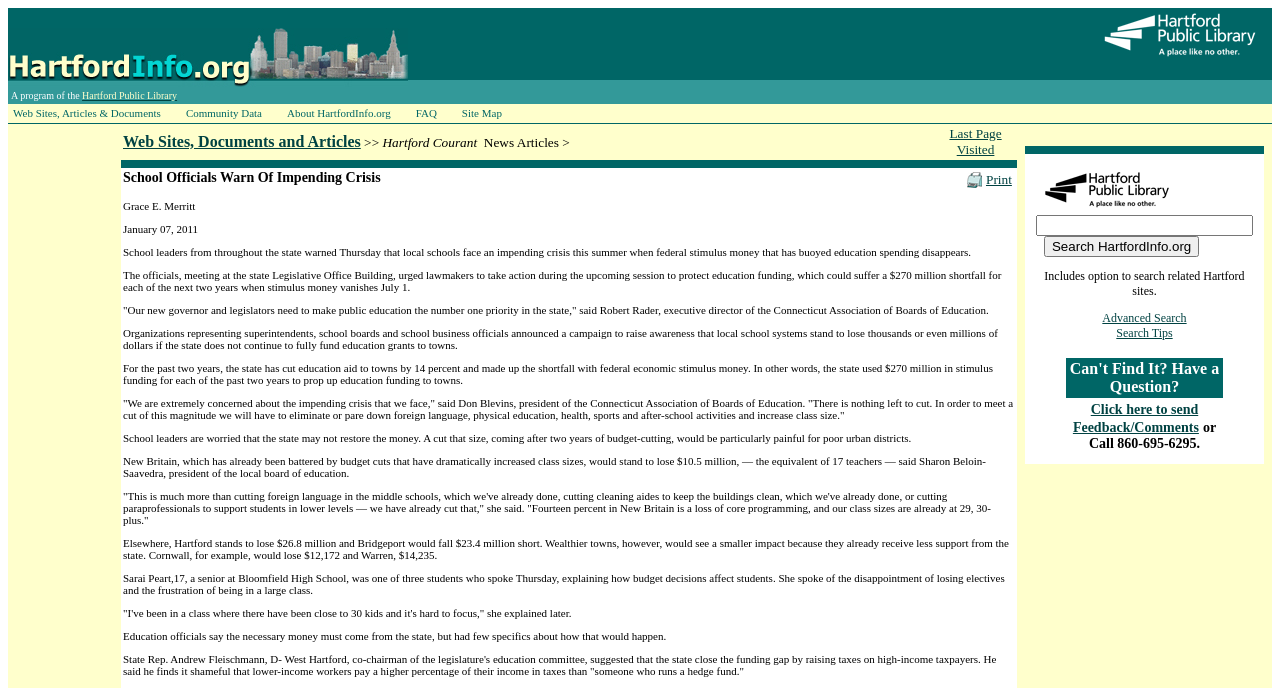Locate the bounding box of the UI element defined by this description: "Search Tips". The coordinates should be given as four float numbers between 0 and 1, formatted as [left, top, right, bottom].

[0.872, 0.474, 0.916, 0.494]